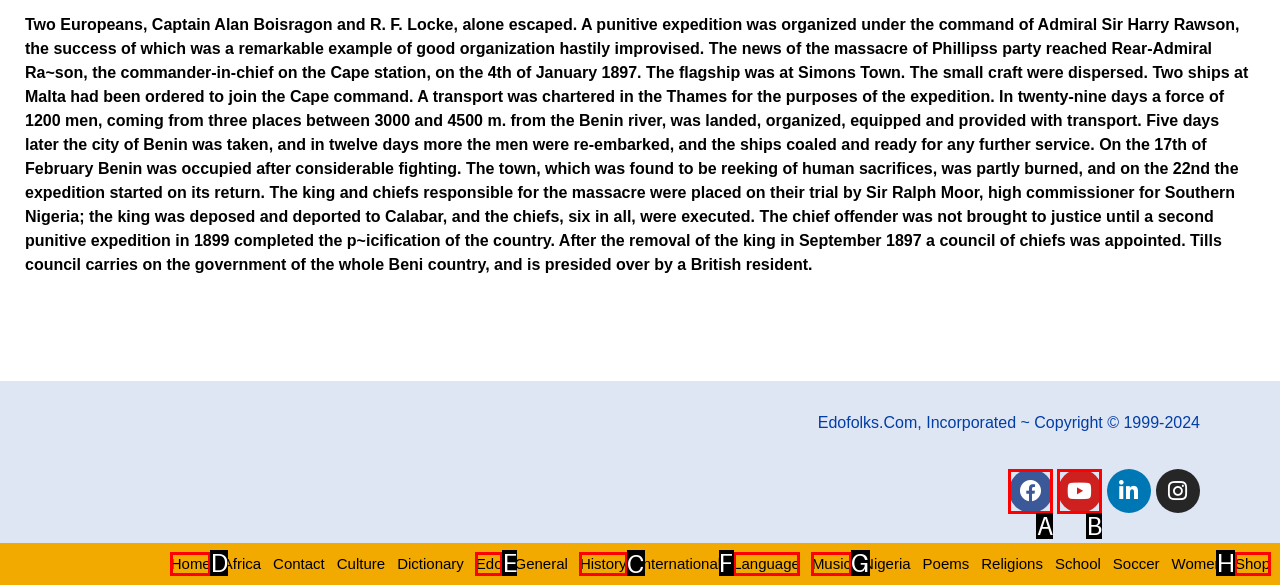Choose the letter of the option that needs to be clicked to perform the task: Read about the History of Benin. Answer with the letter.

C